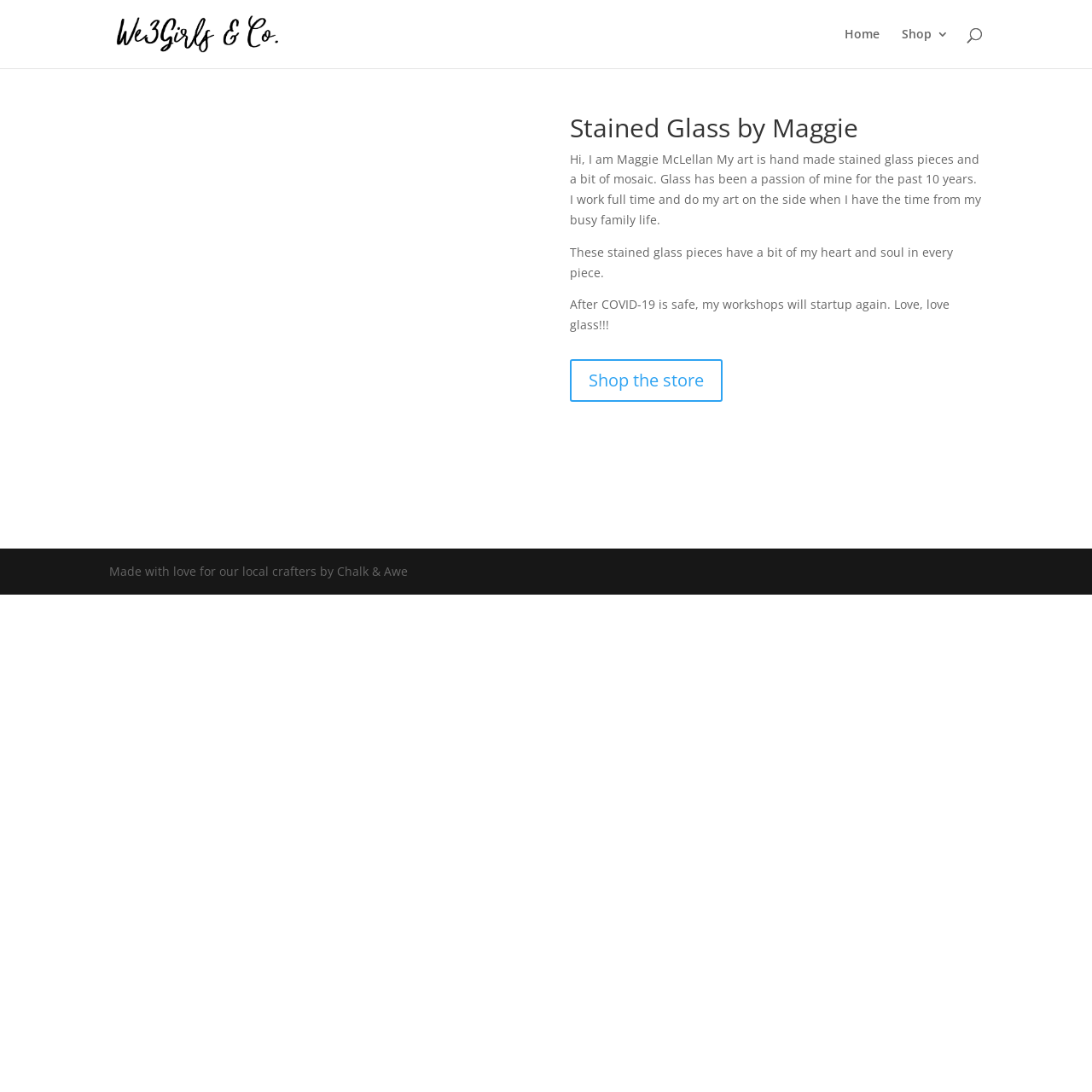Given the webpage screenshot and the description, determine the bounding box coordinates (top-left x, top-left y, bottom-right x, bottom-right y) that define the location of the UI element matching this description: Home

[0.773, 0.026, 0.805, 0.062]